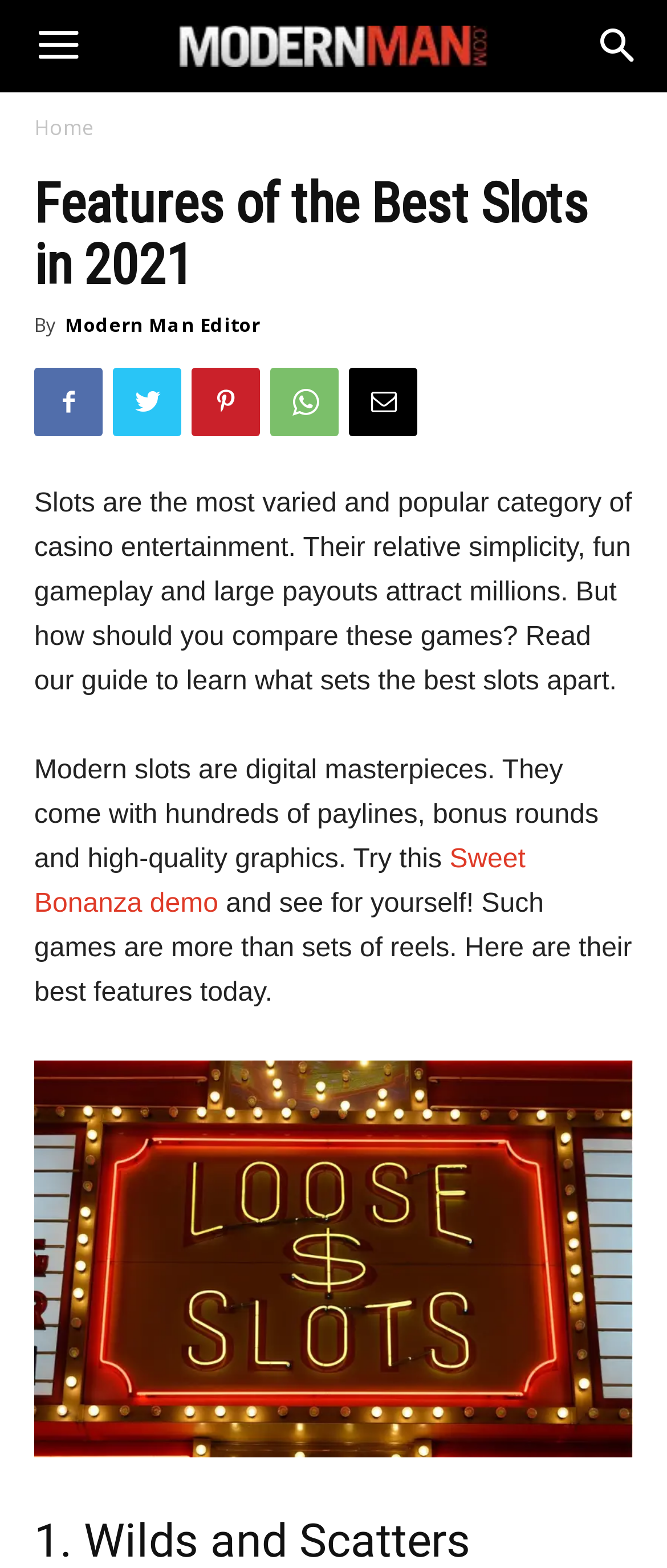Look at the image and write a detailed answer to the question: 
What is the purpose of the article?

I determined the purpose of the article by looking at the static text element with the text 'But how should you compare these games? Read our guide to learn what sets the best slots apart.' which suggests that the article is a guide for readers to compare slot games.